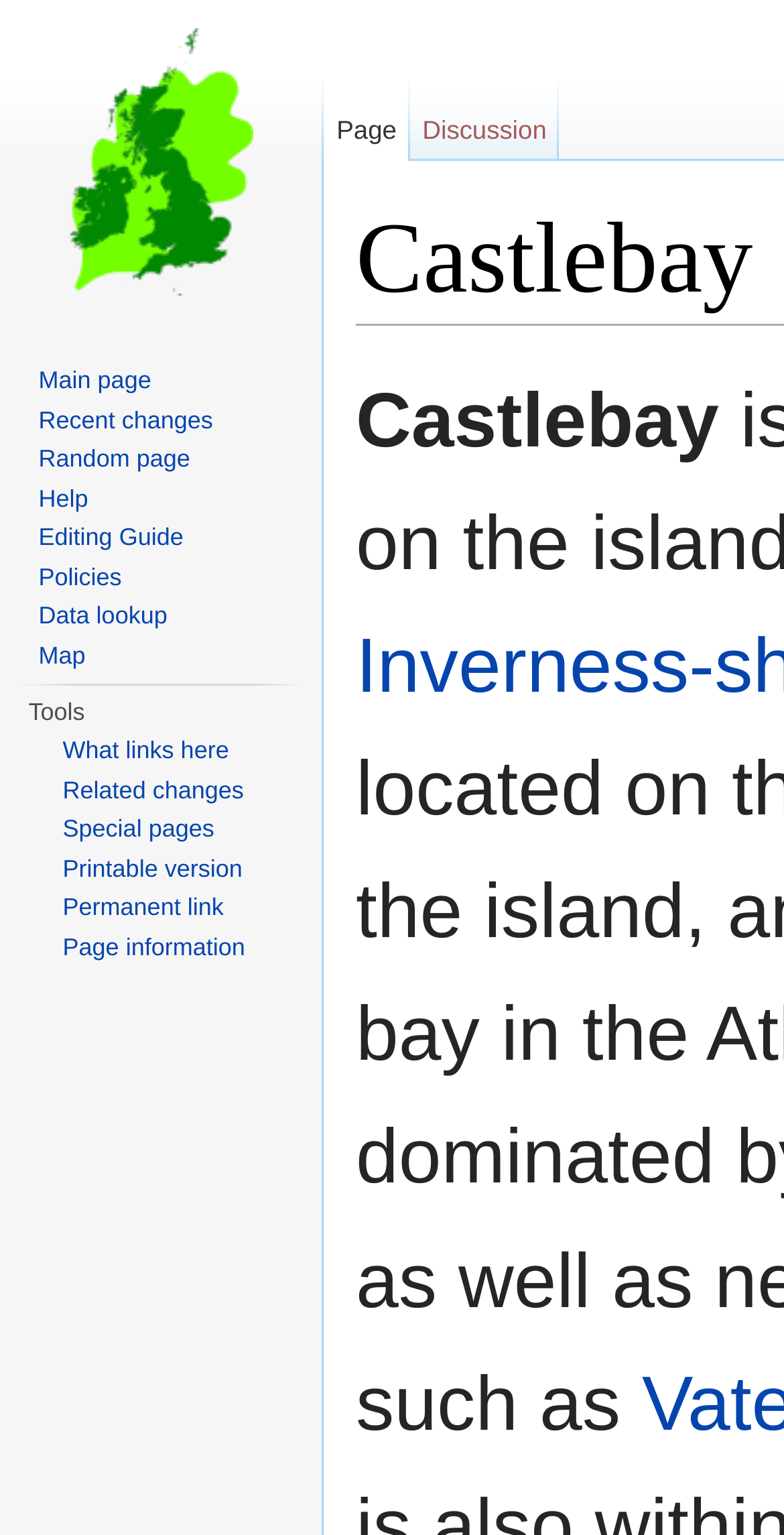Bounding box coordinates are specified in the format (top-left x, top-left y, bottom-right x, bottom-right y). All values are floating point numbers bounded between 0 and 1. Please provide the bounding box coordinate of the region this sentence describes: title="Visit the main page"

[0.0, 0.0, 0.41, 0.21]